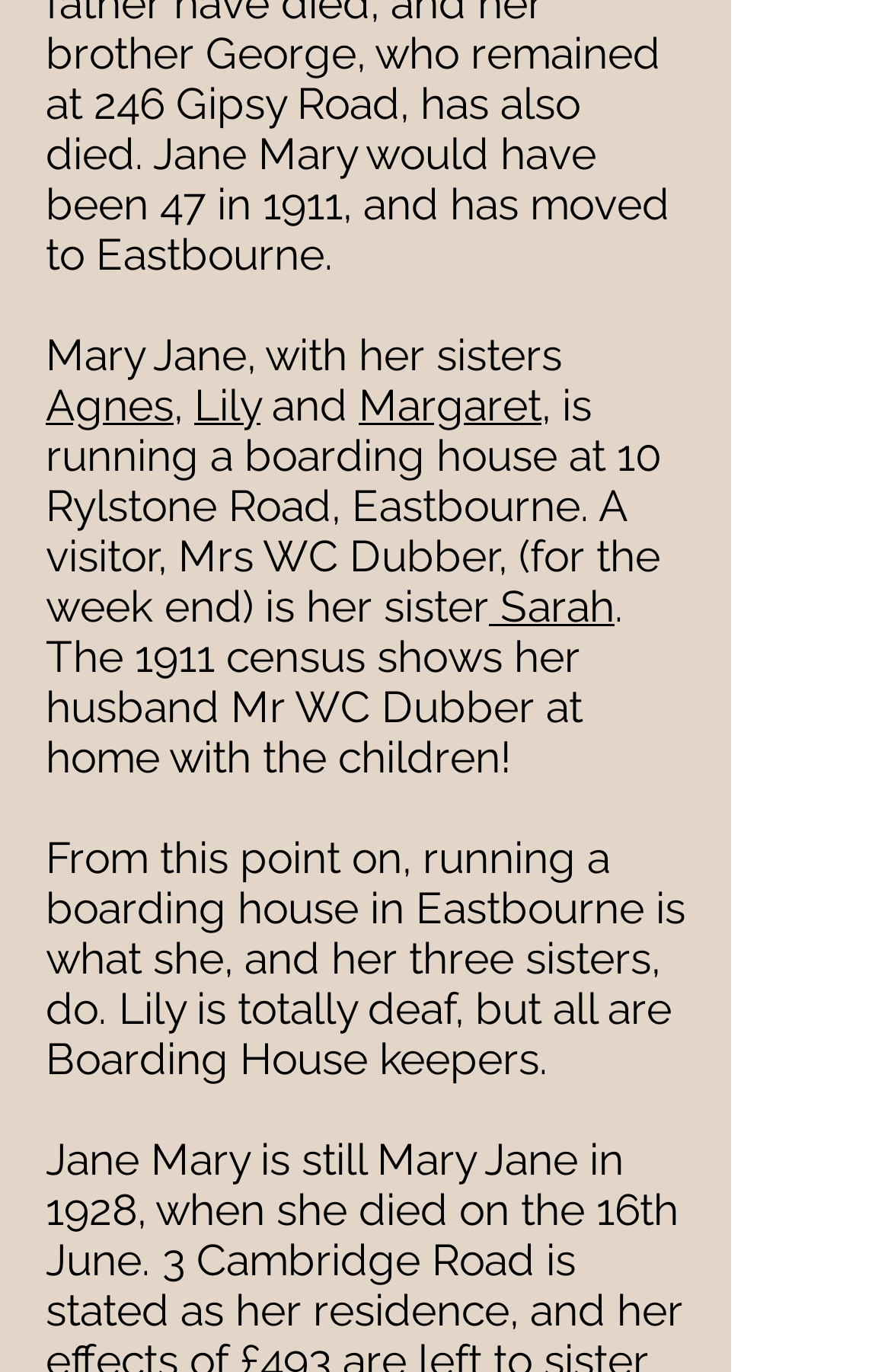Please analyze the image and give a detailed answer to the question:
Where is Mary Jane's boarding house located?

The text explicitly mentions that Mary Jane's boarding house is located at 10 Rylstone Road, Eastbourne.